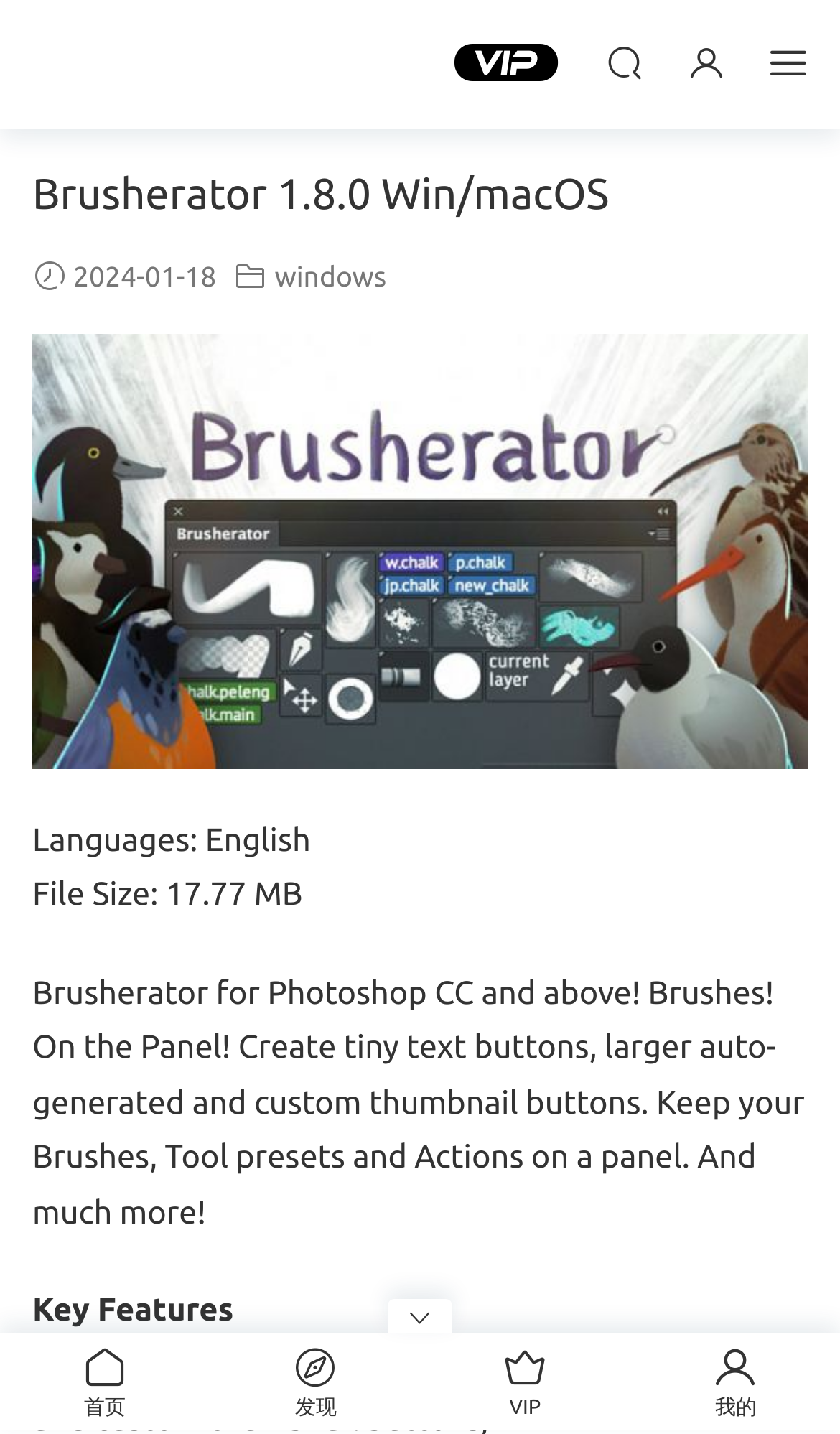Determine the main heading of the webpage and generate its text.

Brusherator 1.8.0 Win/macOS